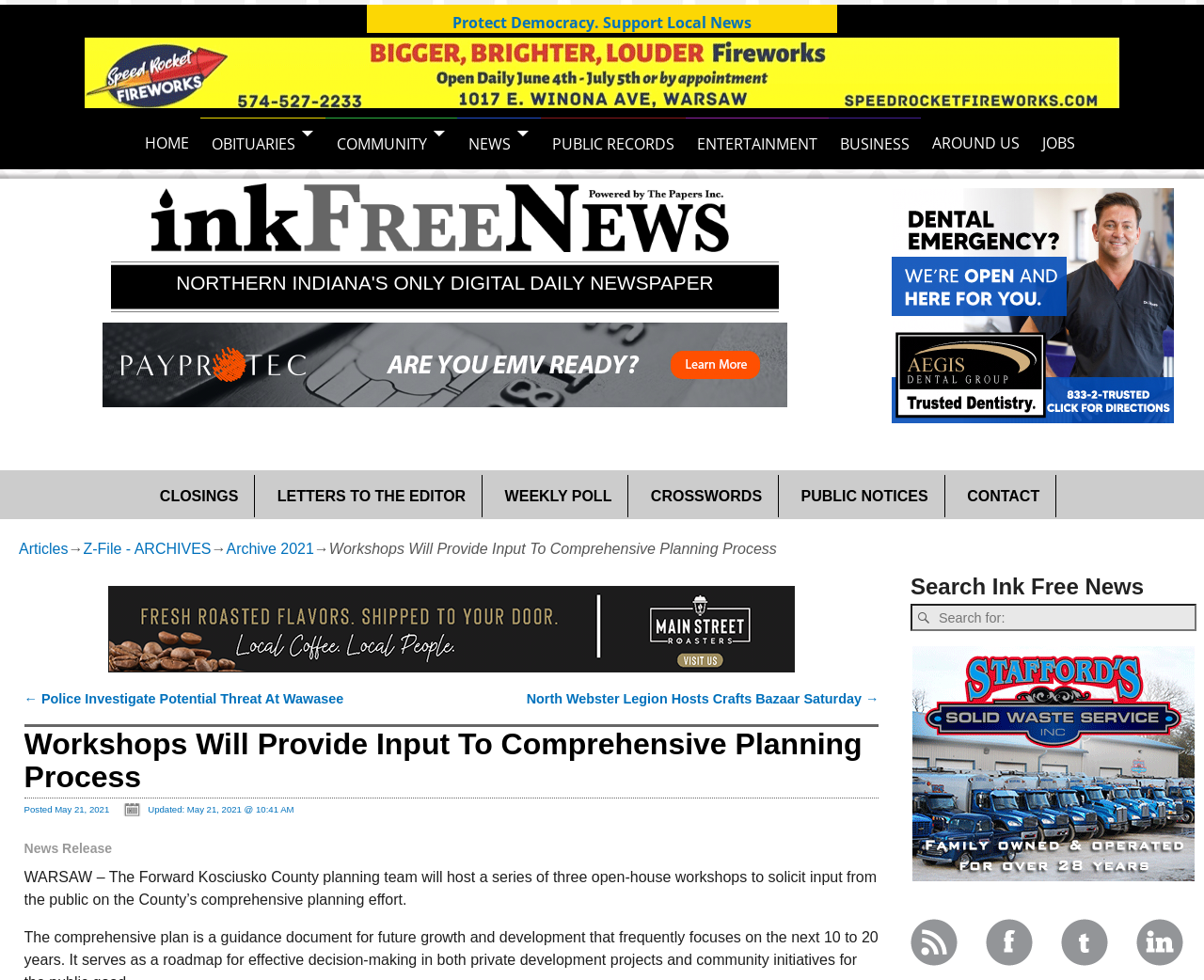Locate the bounding box coordinates of the clickable element to fulfill the following instruction: "Read the news article 'Workshops Will Provide Input To Comprehensive Planning Process'". Provide the coordinates as four float numbers between 0 and 1 in the format [left, top, right, bottom].

[0.273, 0.552, 0.645, 0.568]